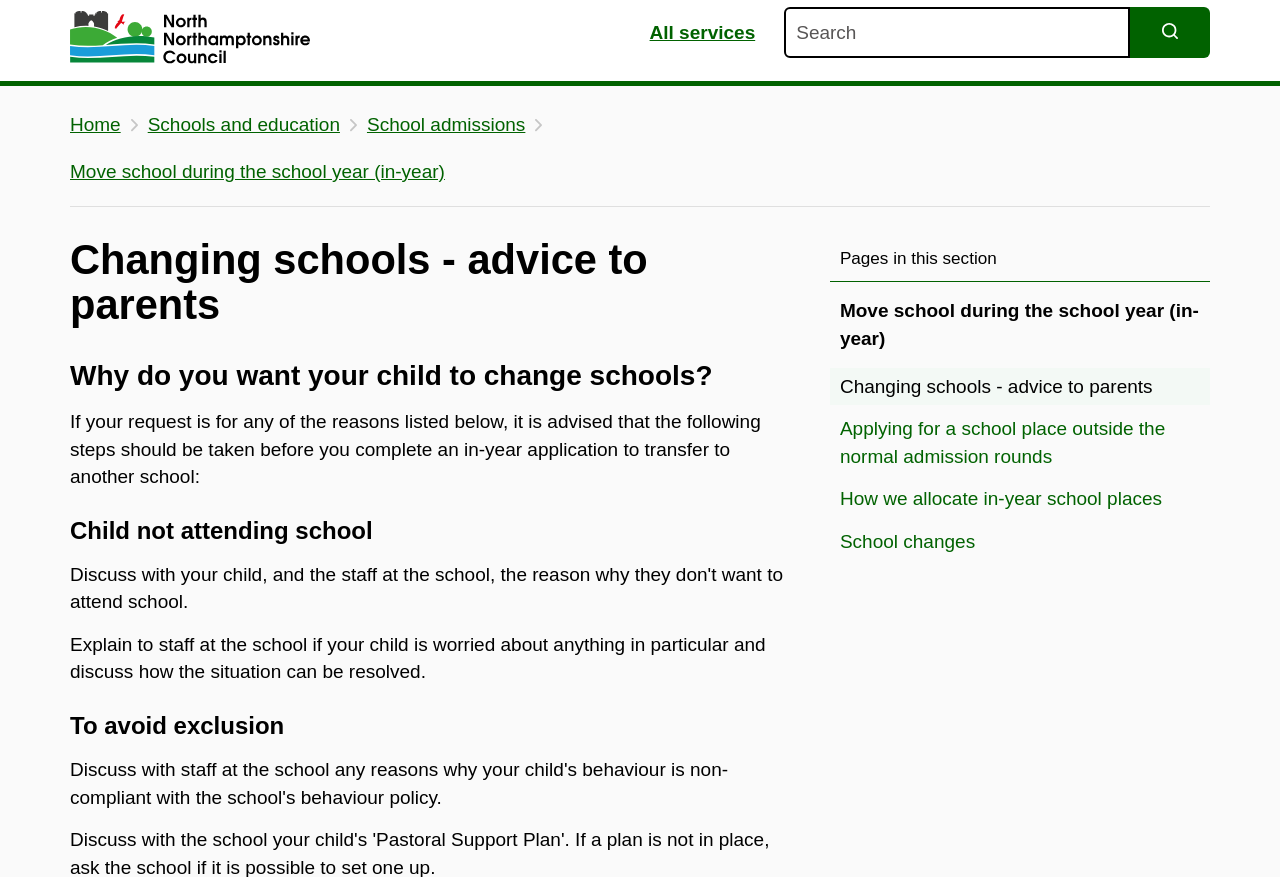What is the purpose of this webpage?
Look at the screenshot and give a one-word or phrase answer.

Provide advice to parents